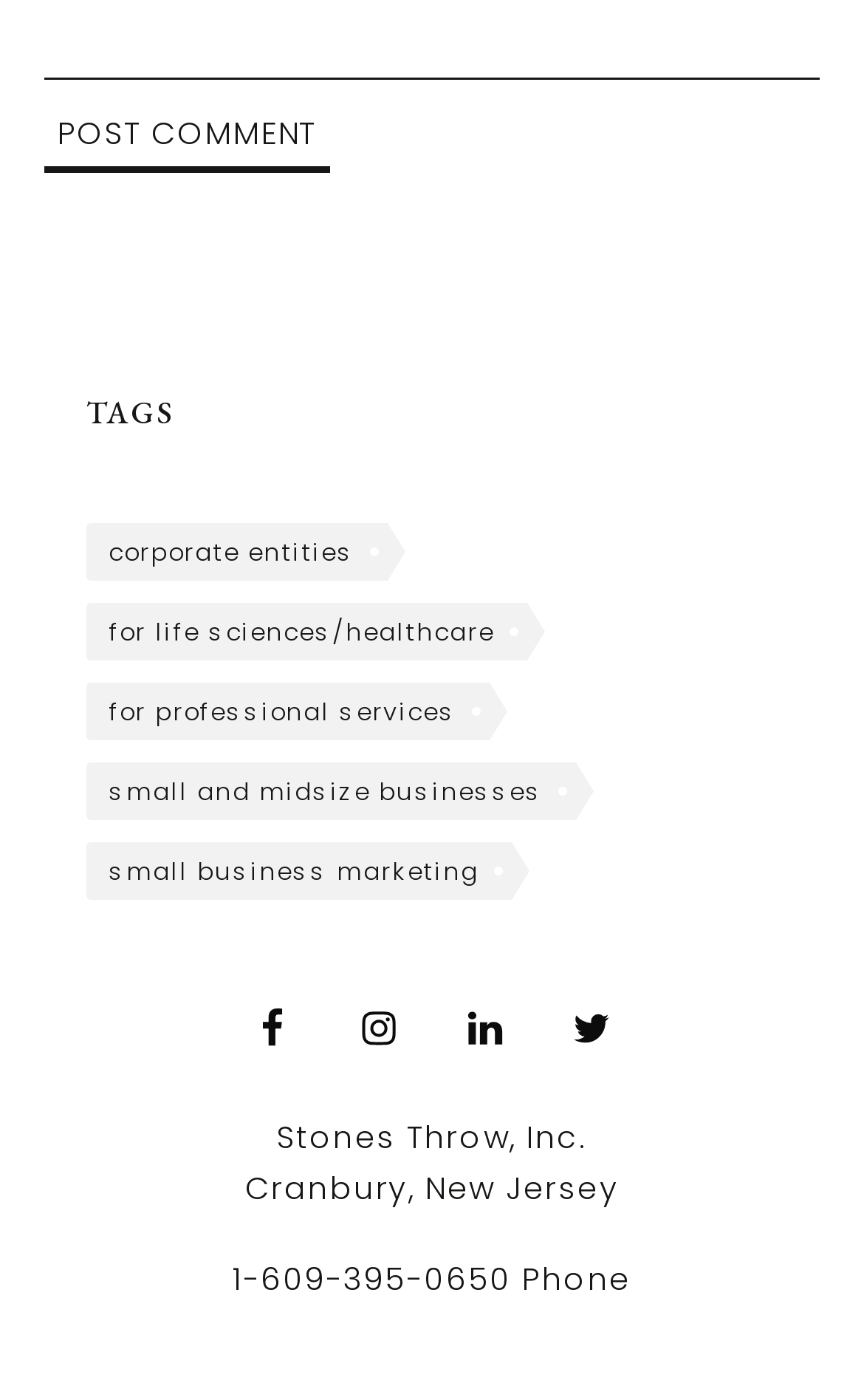Please answer the following question as detailed as possible based on the image: 
What is the location of the company?

I found the static text element 'Cranbury, New Jersey' which is likely to be the location of the company.